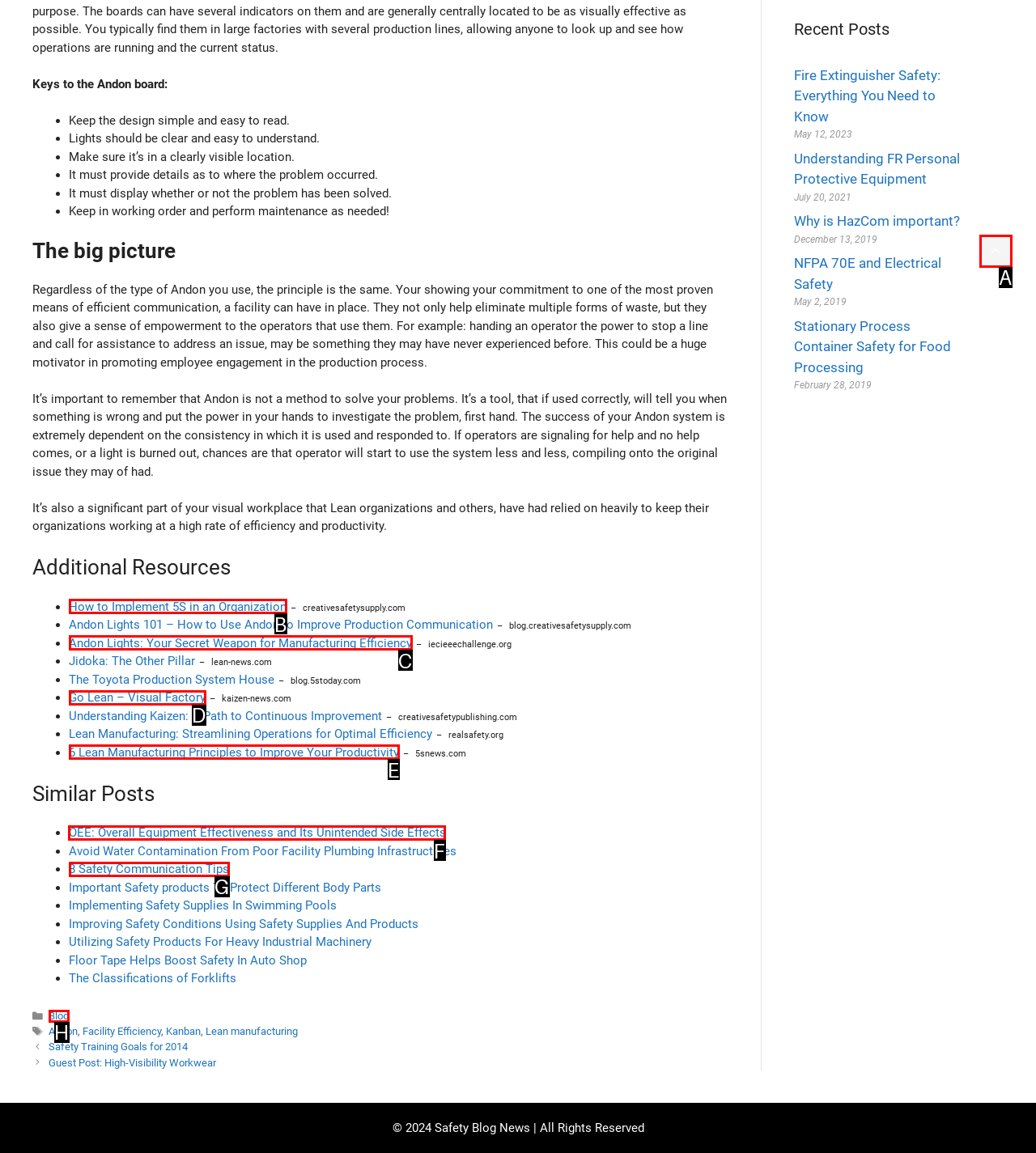Tell me which letter corresponds to the UI element that will allow you to Check 'OEE: Overall Equipment Effectiveness and Its Unintended Side Effects'. Answer with the letter directly.

F